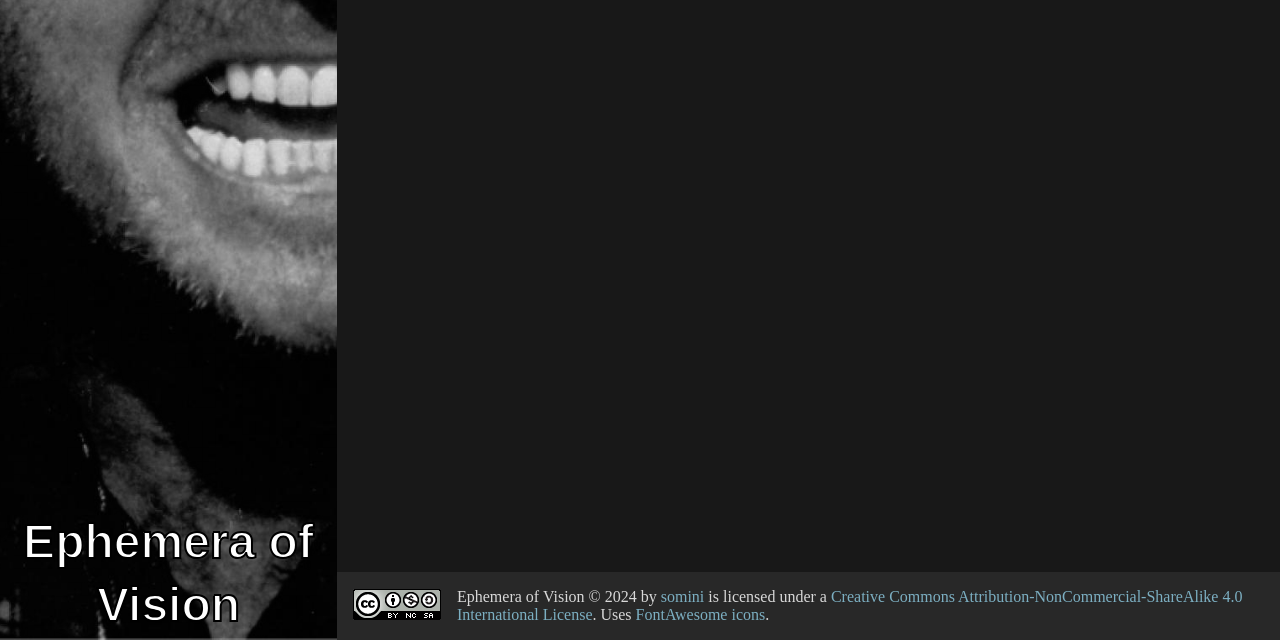Identify the bounding box for the element characterized by the following description: "somini".

[0.516, 0.919, 0.55, 0.945]